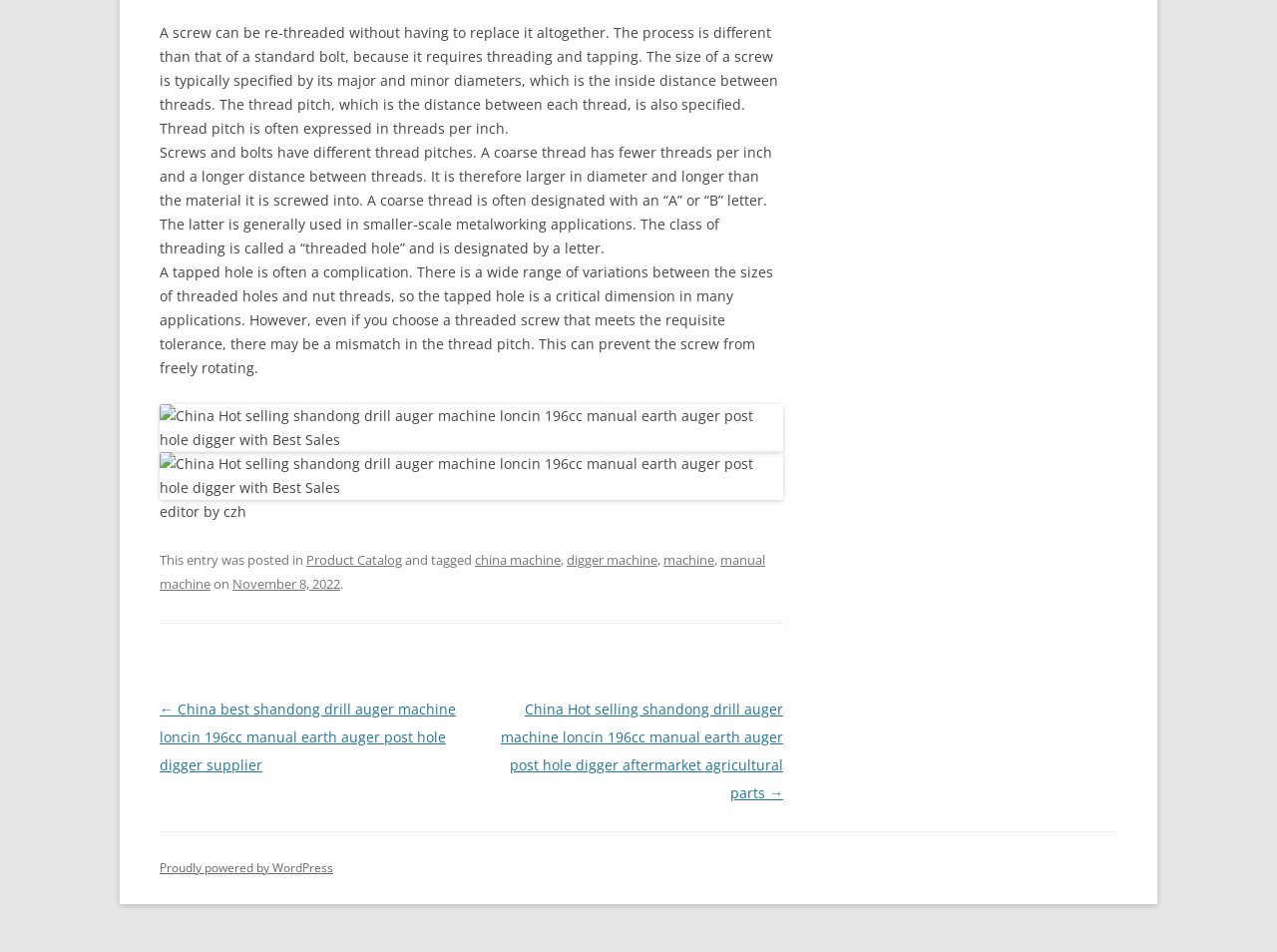Locate the bounding box coordinates of the element that should be clicked to execute the following instruction: "Click the link '← China best shandong drill auger machine loncin 196cc manual earth auger post hole digger supplier'".

[0.125, 0.734, 0.357, 0.813]